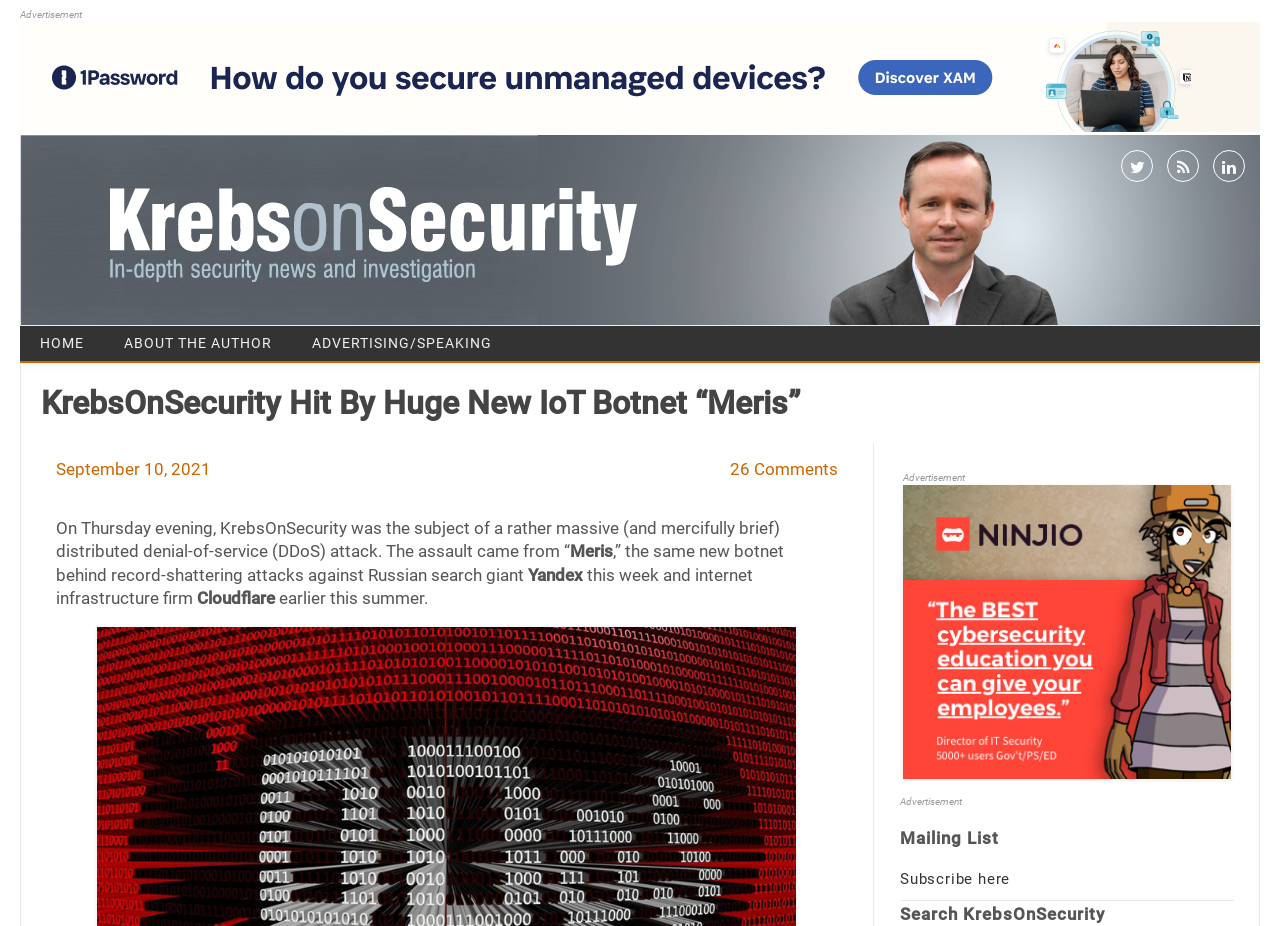Find the bounding box coordinates of the UI element according to this description: "About the Author".

[0.081, 0.352, 0.228, 0.39]